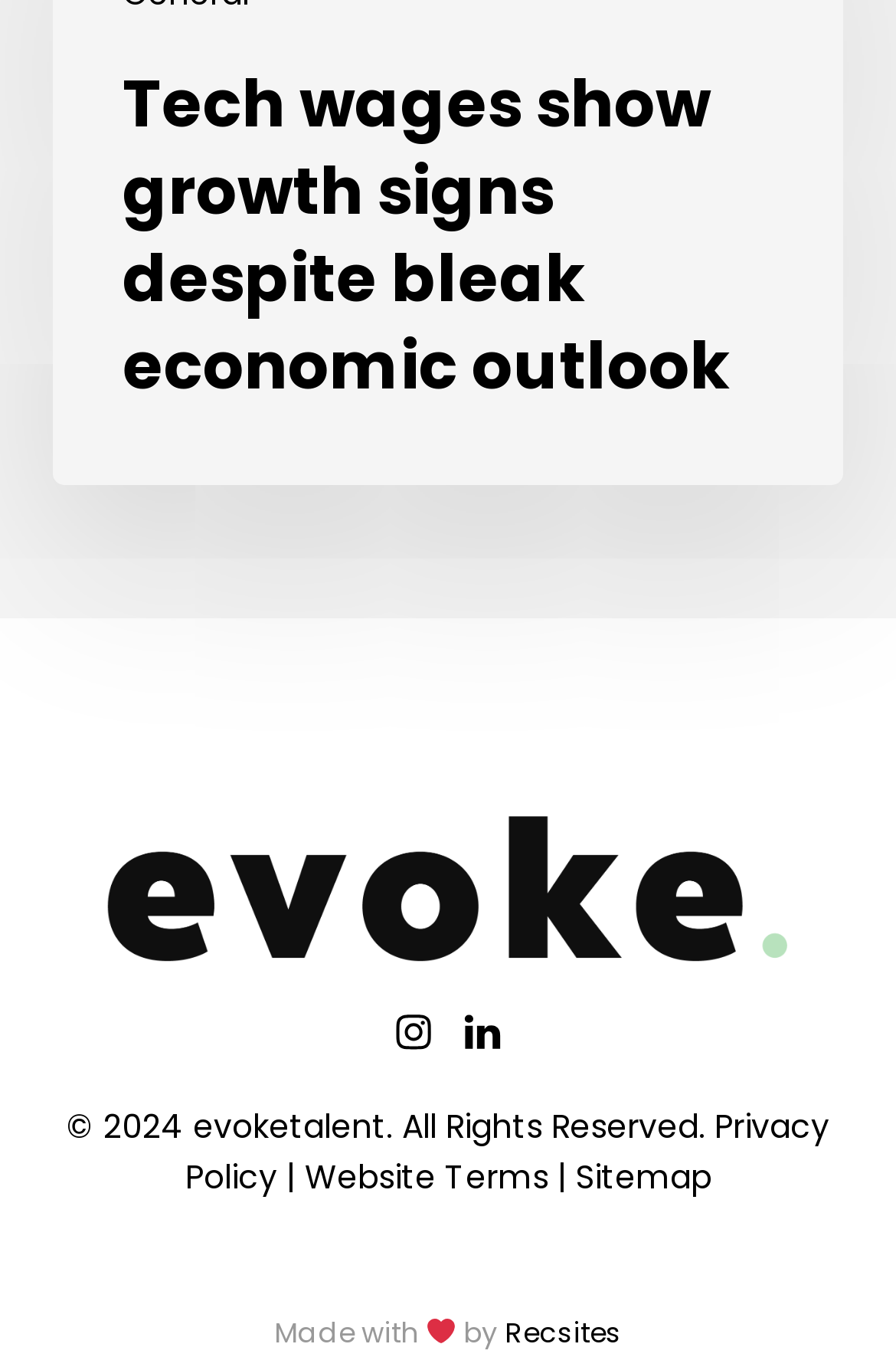What is the symbol used to express appreciation at the bottom of the webpage? Please answer the question using a single word or phrase based on the image.

❤️